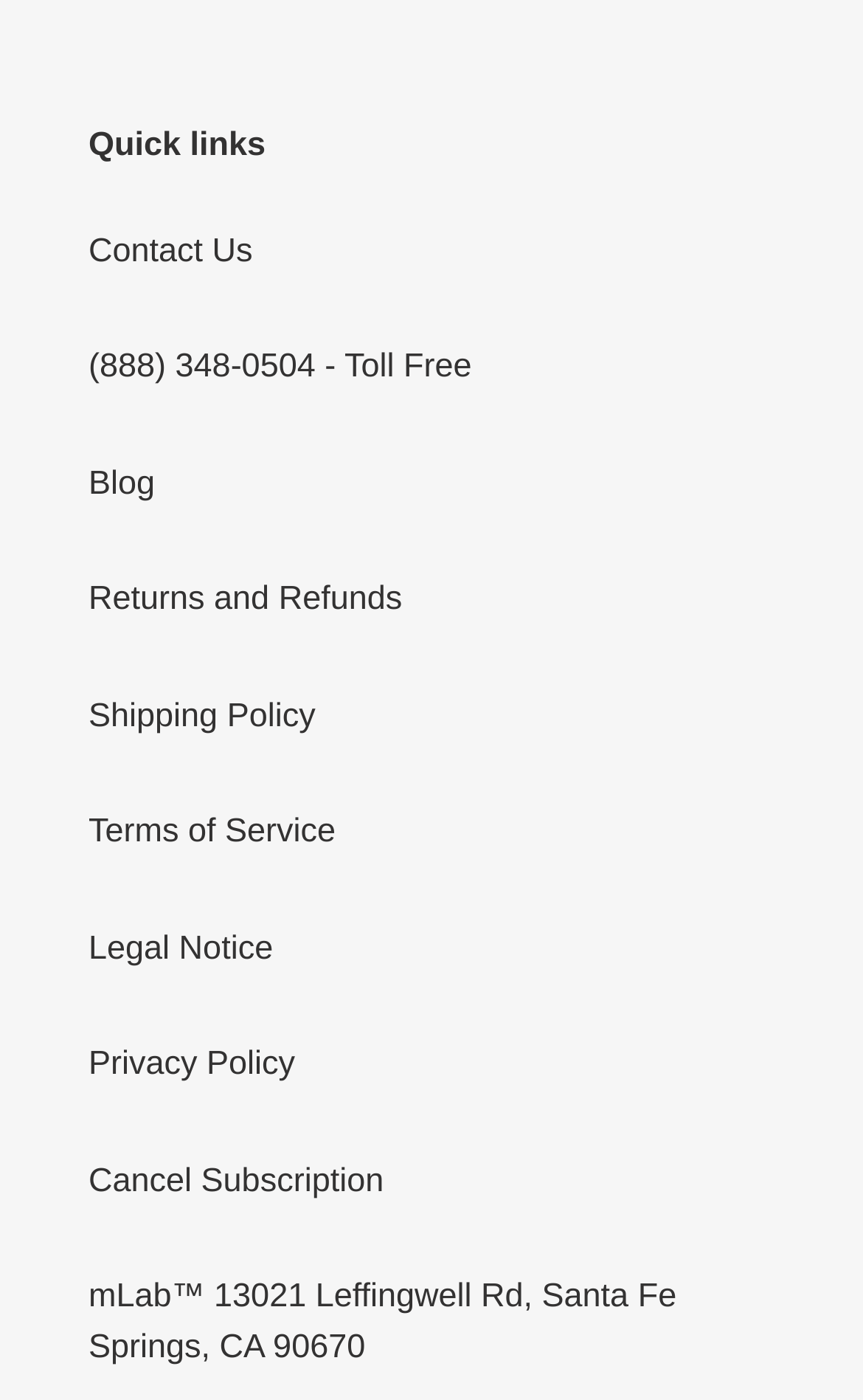Given the description (888) 348-0504 - Toll Free, predict the bounding box coordinates of the UI element. Ensure the coordinates are in the format (top-left x, top-left y, bottom-right x, bottom-right y) and all values are between 0 and 1.

[0.103, 0.249, 0.547, 0.276]